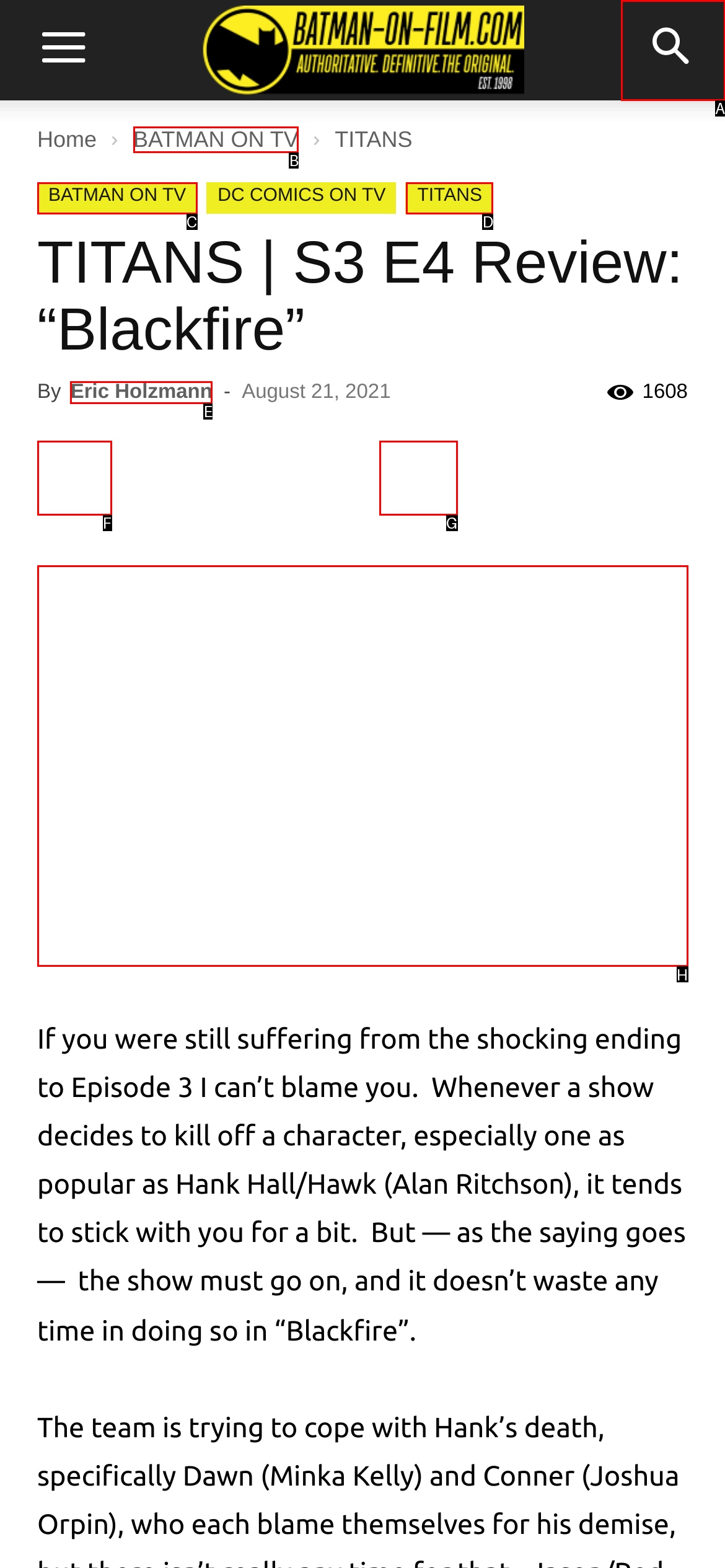Match the following description to the correct HTML element: Eric Holzmann Indicate your choice by providing the letter.

E